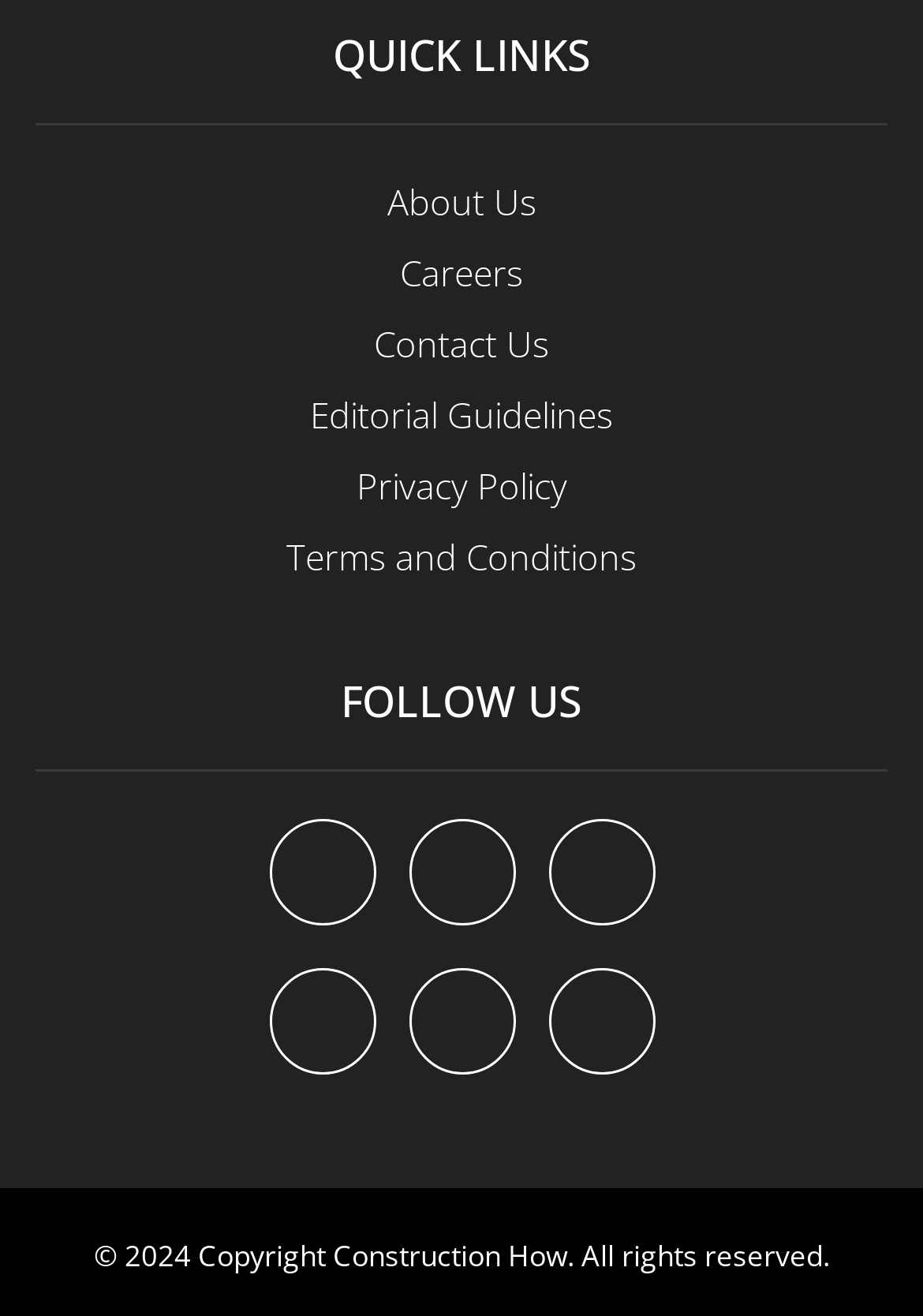Please determine the bounding box coordinates of the section I need to click to accomplish this instruction: "follow on facebook".

[0.291, 0.623, 0.406, 0.704]